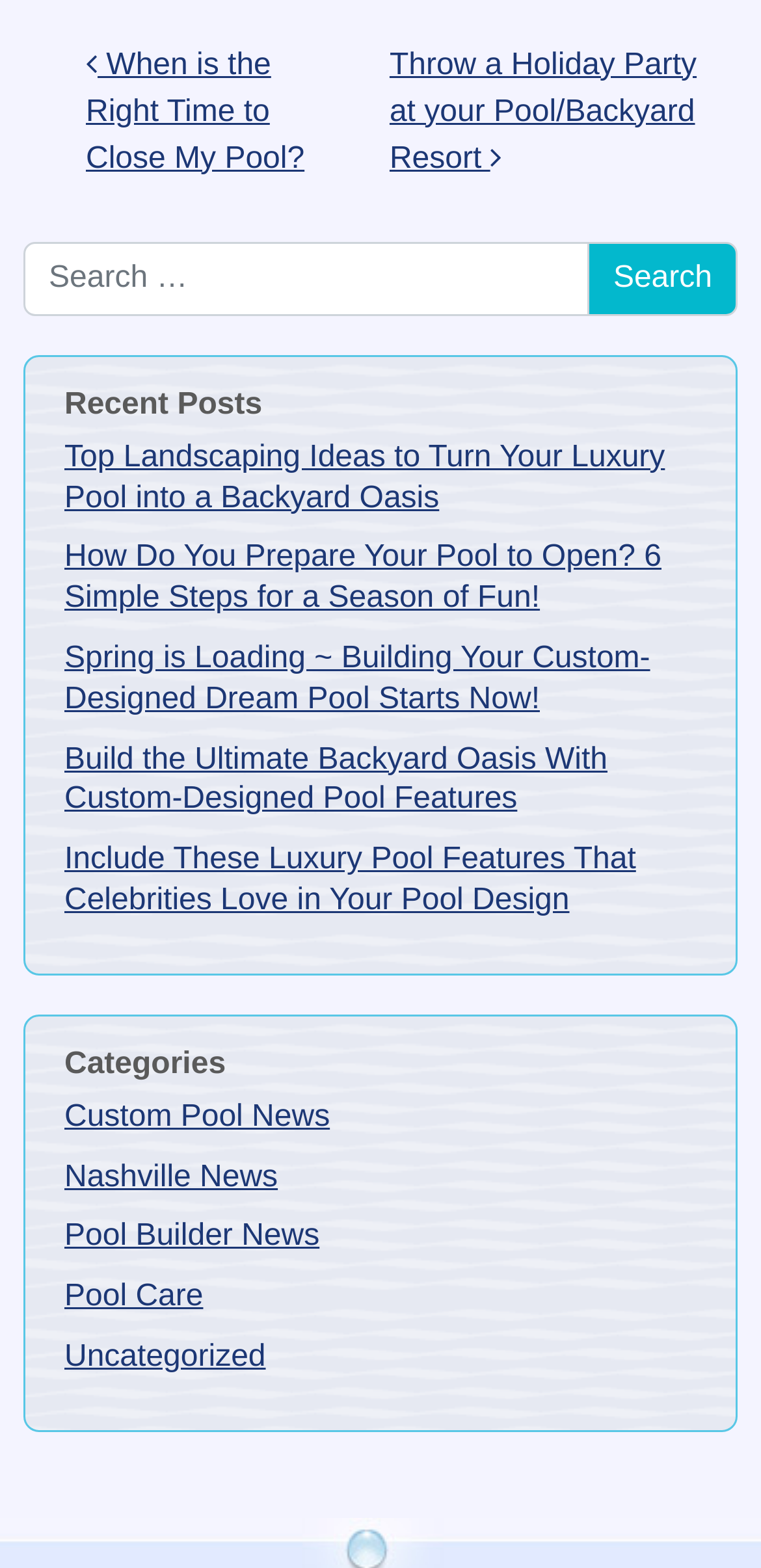Find the bounding box coordinates corresponding to the UI element with the description: "2011". The coordinates should be formatted as [left, top, right, bottom], with values as floats between 0 and 1.

None